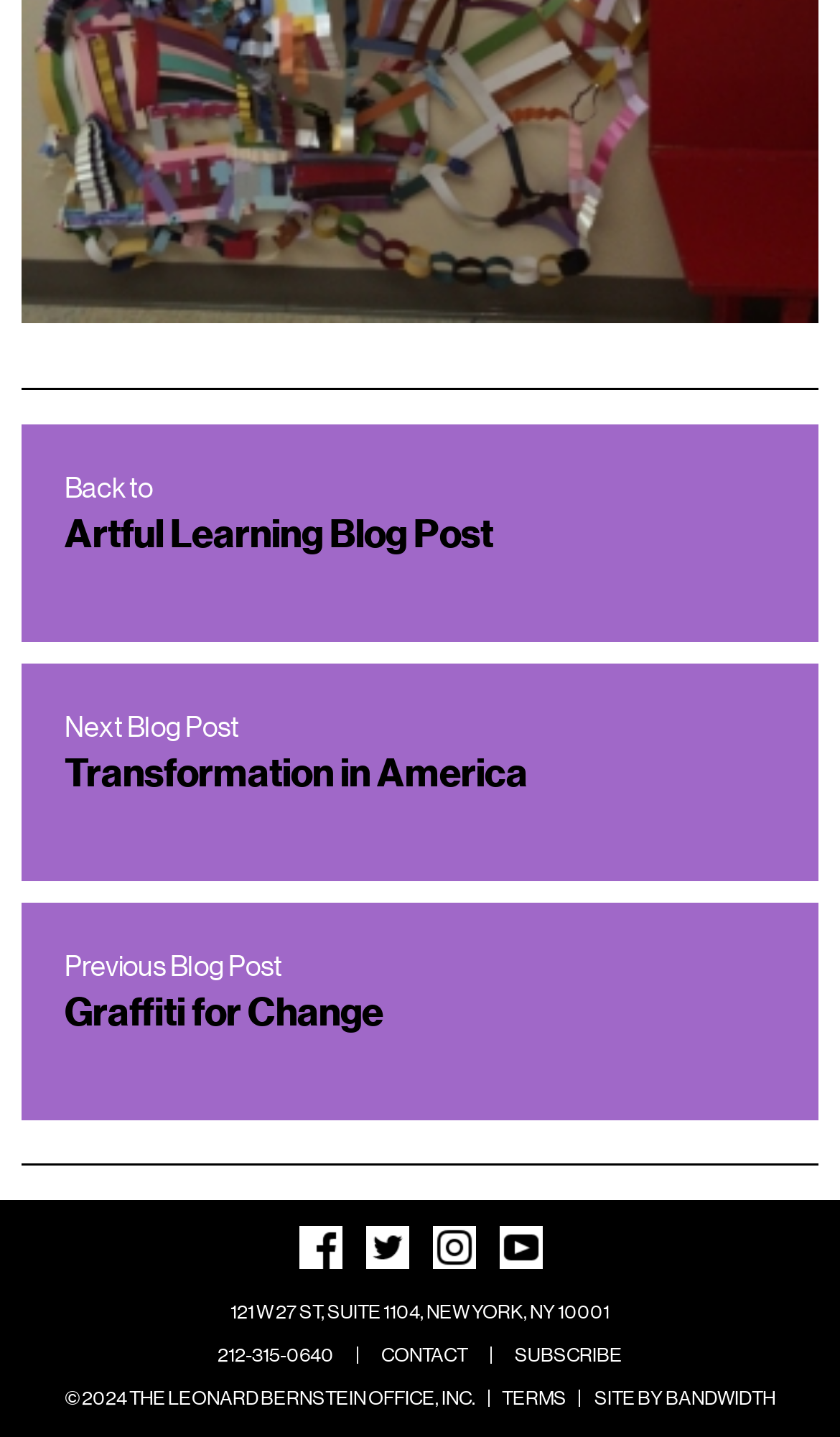Given the webpage screenshot and the description, determine the bounding box coordinates (top-left x, top-left y, bottom-right x, bottom-right y) that define the location of the UI element matching this description: Site by Bandwidth

[0.708, 0.958, 0.923, 0.988]